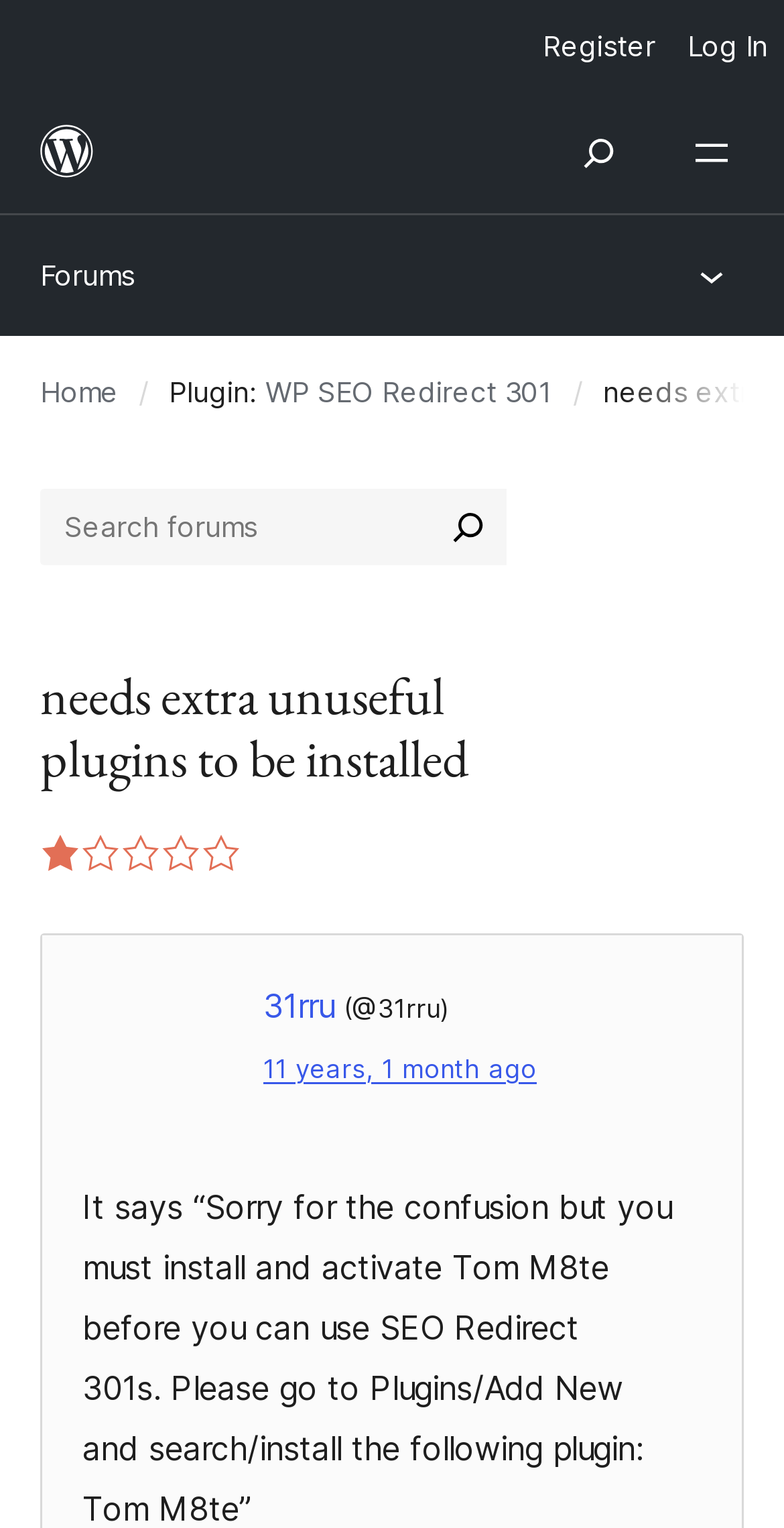Pinpoint the bounding box coordinates for the area that should be clicked to perform the following instruction: "Search for:".

[0.051, 0.32, 0.646, 0.37]